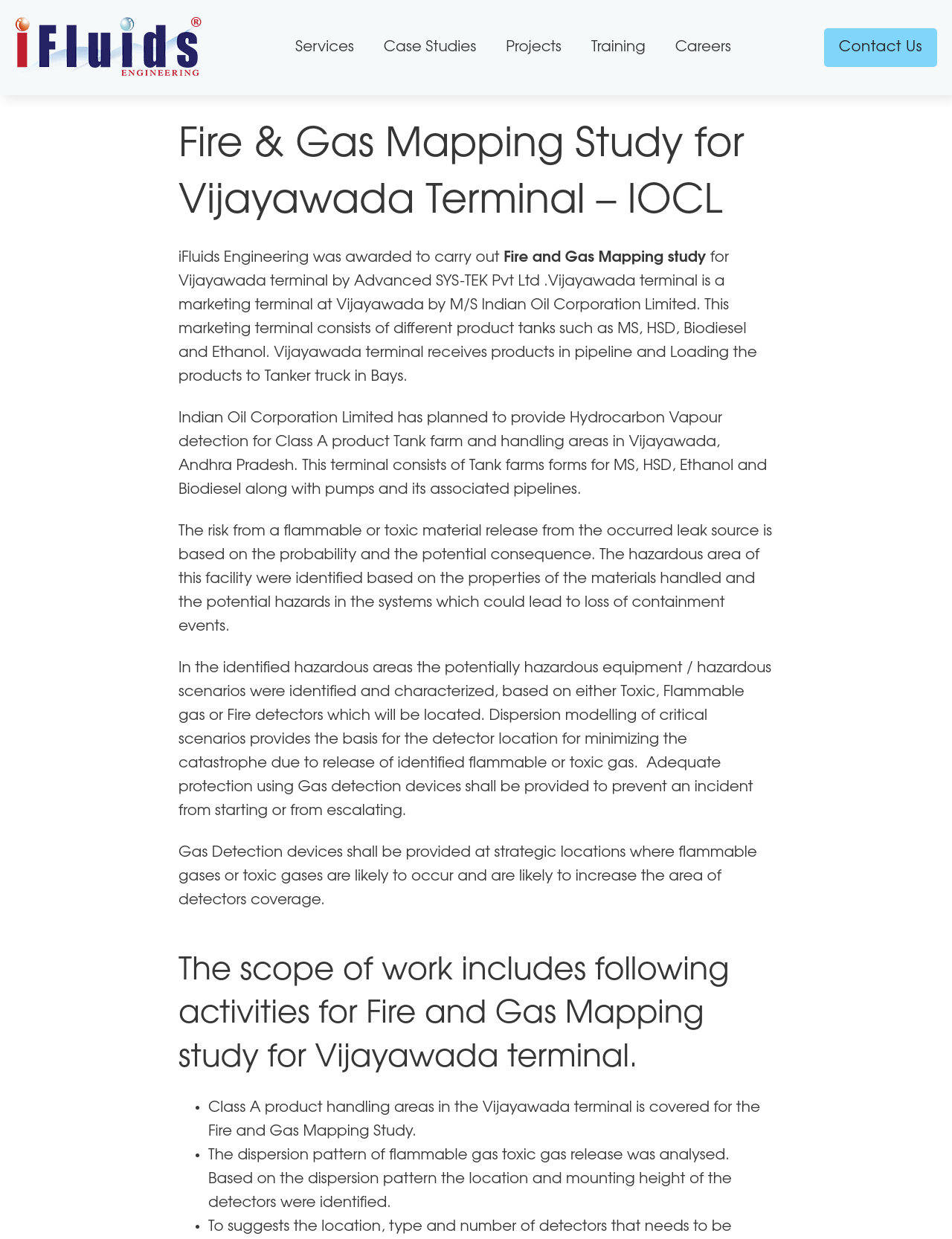Identify the bounding box coordinates for the UI element described as: "Fire and Gas Mapping study". The coordinates should be provided as four floats between 0 and 1: [left, top, right, bottom].

[0.529, 0.202, 0.742, 0.214]